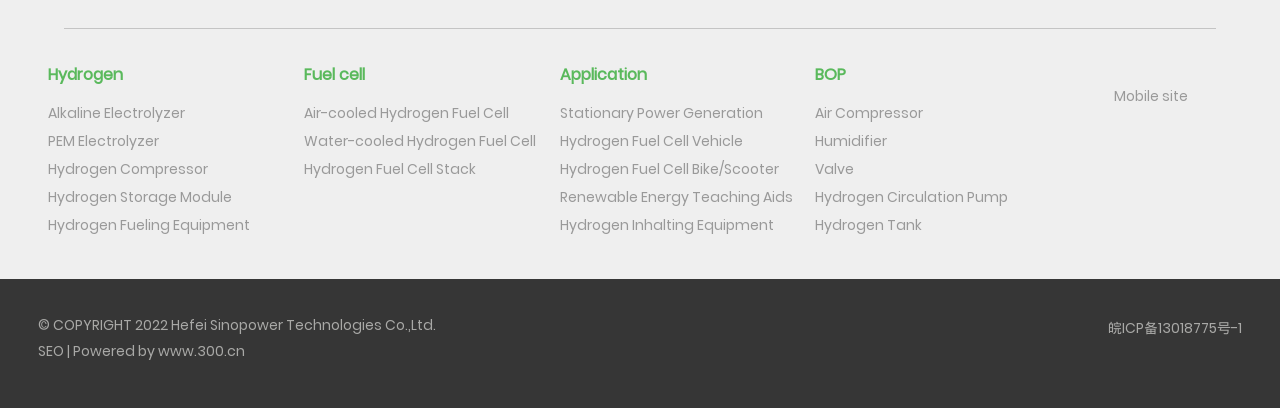Locate the bounding box coordinates of the item that should be clicked to fulfill the instruction: "Check the message".

[0.829, 0.326, 0.97, 0.375]